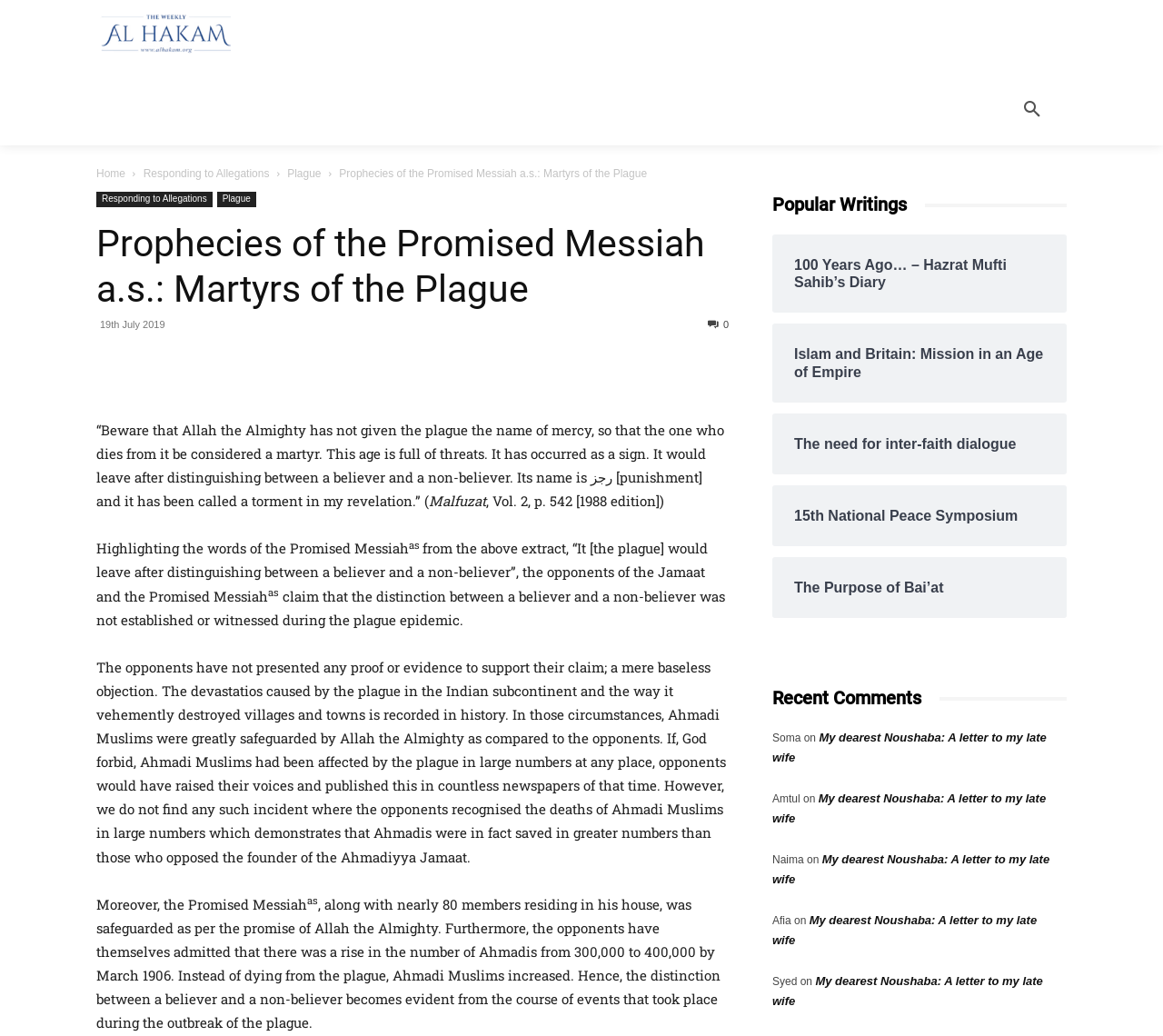Detail the webpage's structure and highlights in your description.

This webpage is about the prophecies of the Promised Messiah, specifically martyrs of the plague. At the top, there is a navigation bar with several links, including "Al Hakam", "Friday Sermon", "Articles", "News", "AHI Podcast", "EXCLUSIVE", "Announcement", and "More". To the right of the navigation bar, there is a search button.

Below the navigation bar, there is a header section with a title "Prophecies of the Promised Messiah a.s.: Martyrs of the Plague" and a time stamp "19th July 2019". Next to the title, there is a link with a share icon and several social media links.

The main content of the webpage is a long passage of text, which appears to be a quote from the Promised Messiah. The passage discusses the plague and its significance, stating that it is a sign from Allah and a means of distinguishing between believers and non-believers.

Below the quote, there is a section highlighting the words of the Promised Messiah, followed by a lengthy explanation of how the plague affected Ahmadi Muslims and their opponents. The text argues that Ahmadi Muslims were safeguarded by Allah during the plague, citing historical records and the growth of the Ahmadiyya community during that time.

To the right of the main content, there are two sections: "Popular Writings" and "Recent Comments". The "Popular Writings" section lists several links to articles, including "100 Years Ago… – Hazrat Mufti Sahib’s Diary", "Islam and Britain: Mission in an Age of Empire", and "The Purpose of Bai’at". The "Recent Comments" section lists several comments from users, including "Soma", "Amtul", "Naima", "Afia", and "Syed", each with a link to an article titled "My dearest Noushaba: A letter to my late wife".

At the top left of the webpage, there is a link to "Home" and several other links, including "Responding to Allegations" and "Plague".